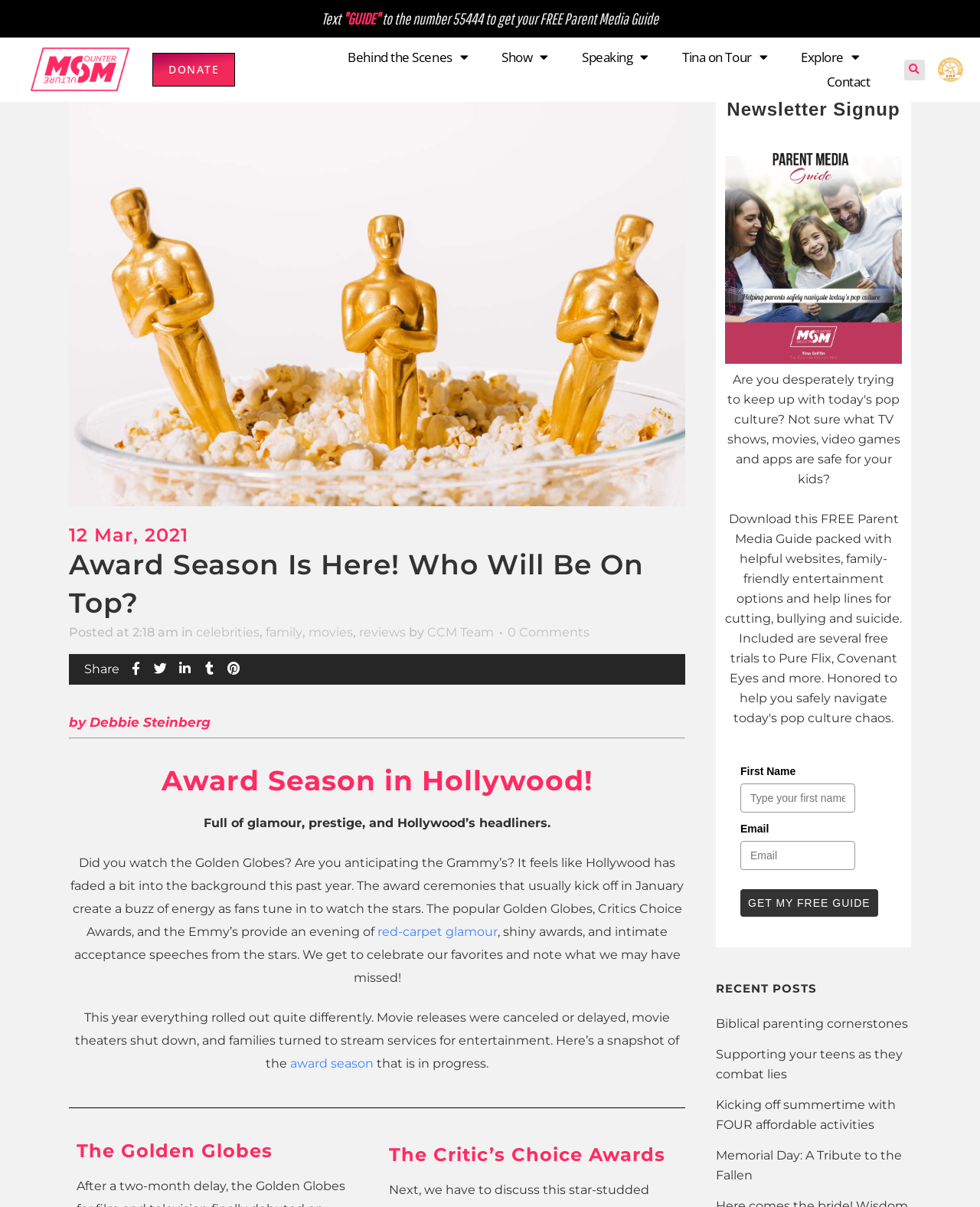Please find the bounding box coordinates of the element that you should click to achieve the following instruction: "Donate to Counter Culture Mom". The coordinates should be presented as four float numbers between 0 and 1: [left, top, right, bottom].

[0.155, 0.044, 0.24, 0.072]